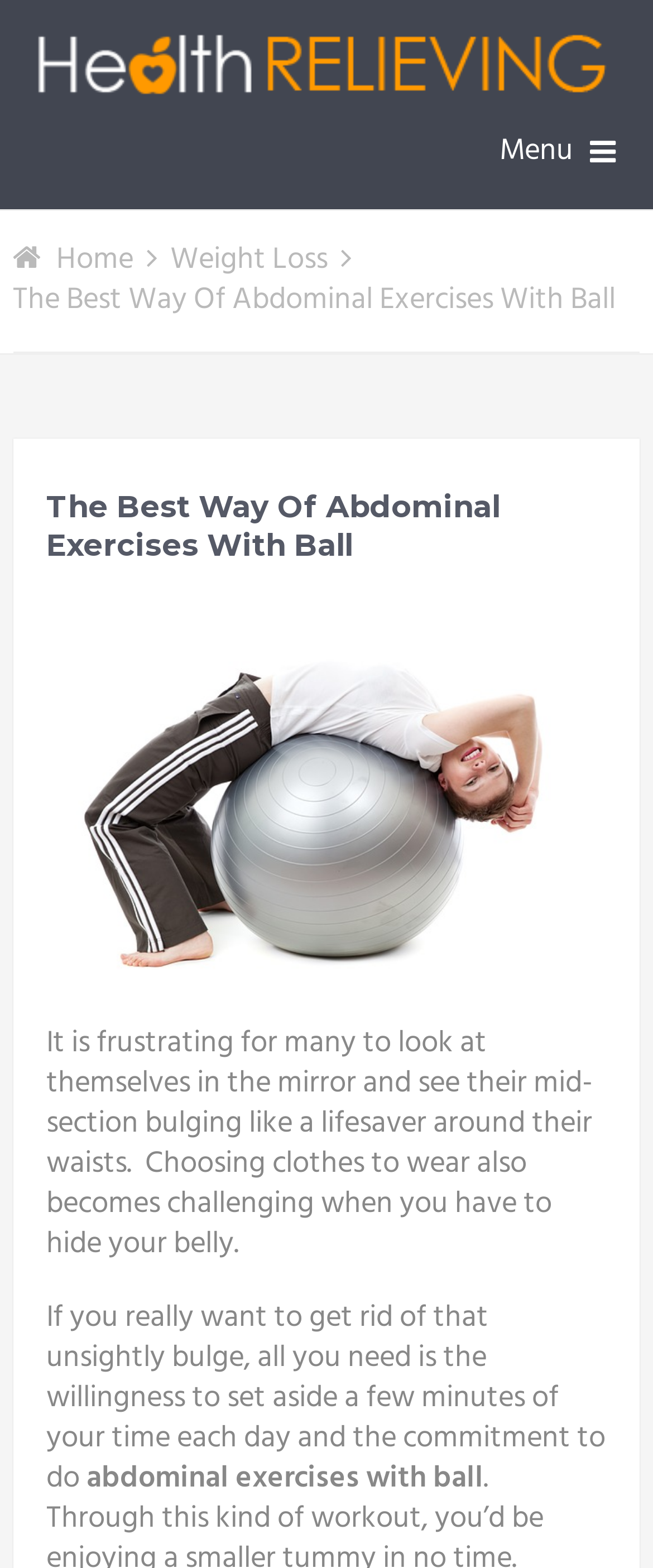Carefully examine the image and provide an in-depth answer to the question: What is the feeling described in the text when looking at oneself in the mirror?

The text states 'It is frustrating for many to look at themselves in the mirror and see their mid-section bulging like a lifesaver around their waists.' This indicates that the feeling described is one of frustration.